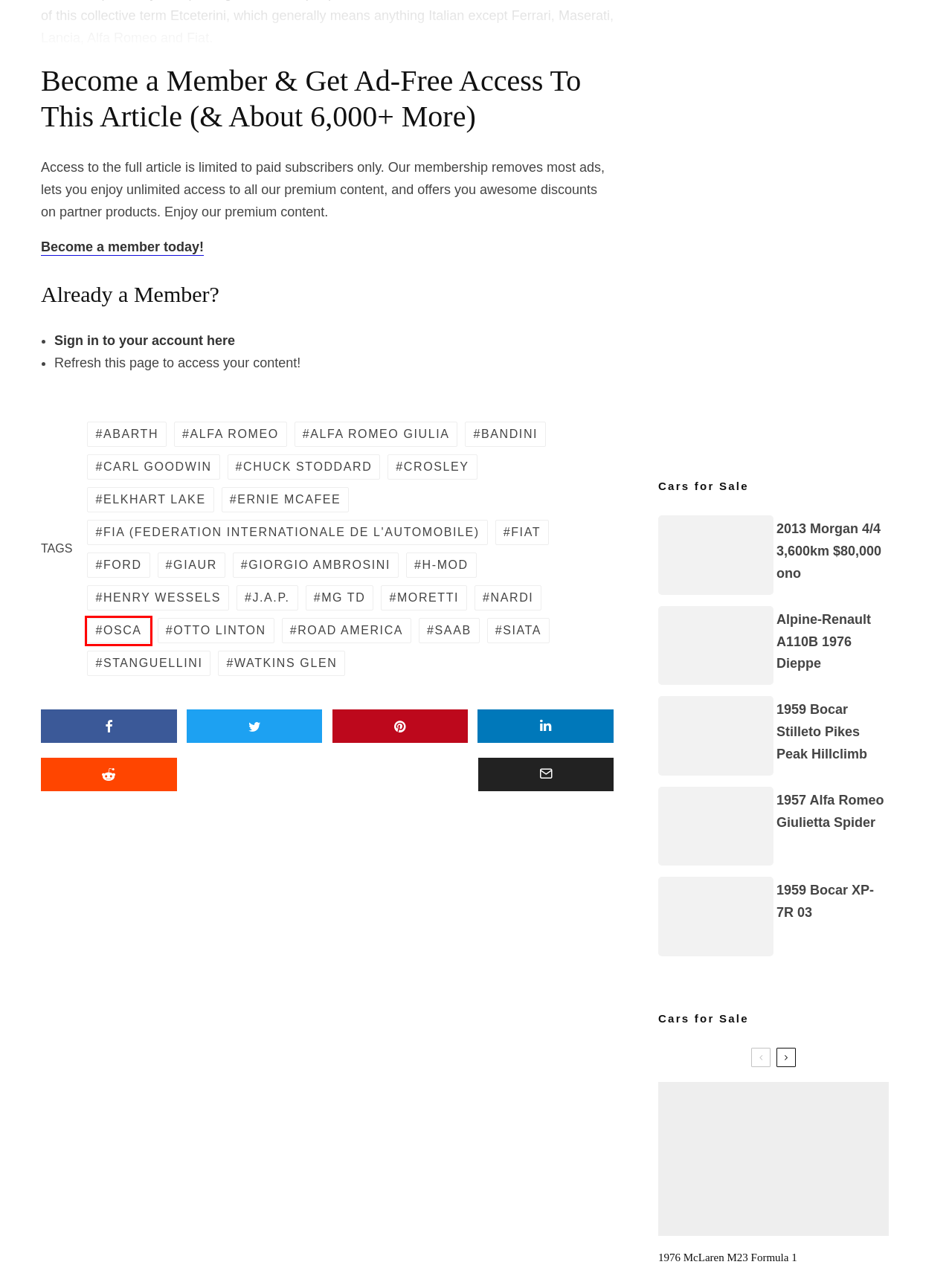You are provided a screenshot of a webpage featuring a red bounding box around a UI element. Choose the webpage description that most accurately represents the new webpage after clicking the element within the red bounding box. Here are the candidates:
A. OSCA Archives – Sports Car Digest
B. Alfa Romeo Archives – Sports Car Digest
C. Carl Goodwin Archives – Sports Car Digest
D. 1959 Bocar Stilleto Pikes Peak Hillclimb – Sports Car Digest
E. Giorgio Ambrosini Archives – Sports Car Digest
F. Henry Wessels Archives – Sports Car Digest
G. Elkhart Lake Archives – Sports Car Digest
H. Ford Archives – Sports Car Digest

A